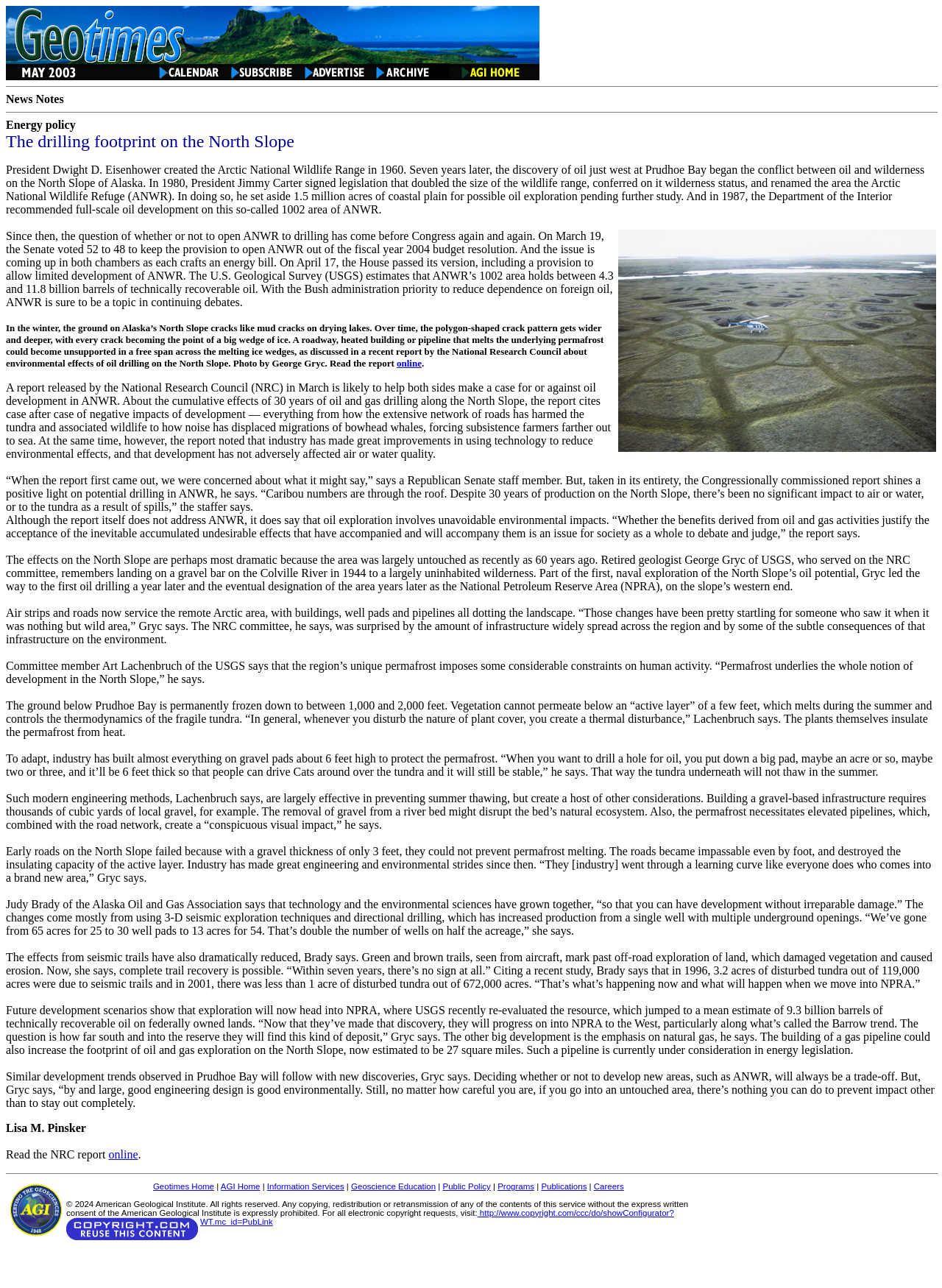Can you identify the bounding box coordinates of the clickable region needed to carry out this instruction: 'Check Public Policy'? The coordinates should be four float numbers within the range of 0 to 1, stated as [left, top, right, bottom].

[0.47, 0.918, 0.521, 0.925]